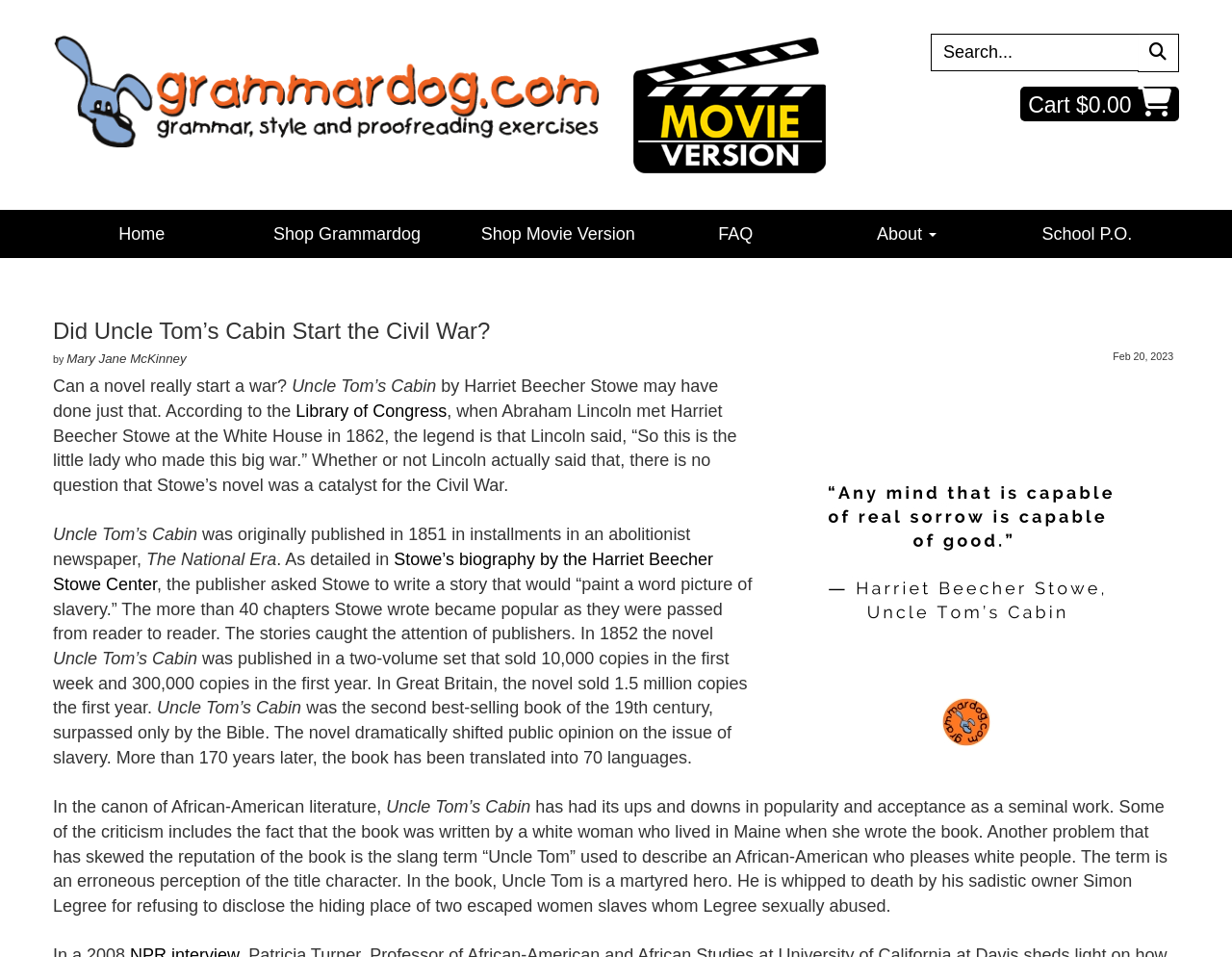Specify the bounding box coordinates of the element's area that should be clicked to execute the given instruction: "Search for a term". The coordinates should be four float numbers between 0 and 1, i.e., [left, top, right, bottom].

[0.755, 0.035, 0.924, 0.074]